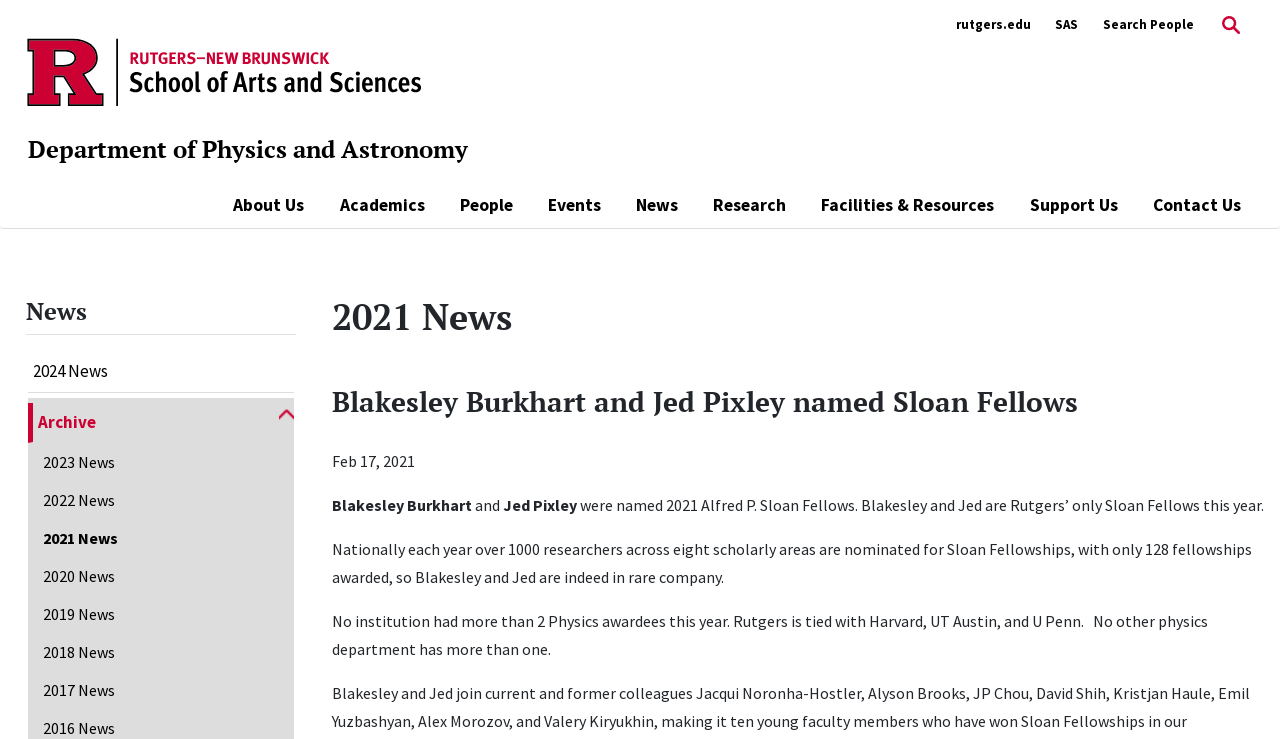Provide the bounding box coordinates for the area that should be clicked to complete the instruction: "Read the '2021 News'".

[0.022, 0.6, 0.214, 0.651]